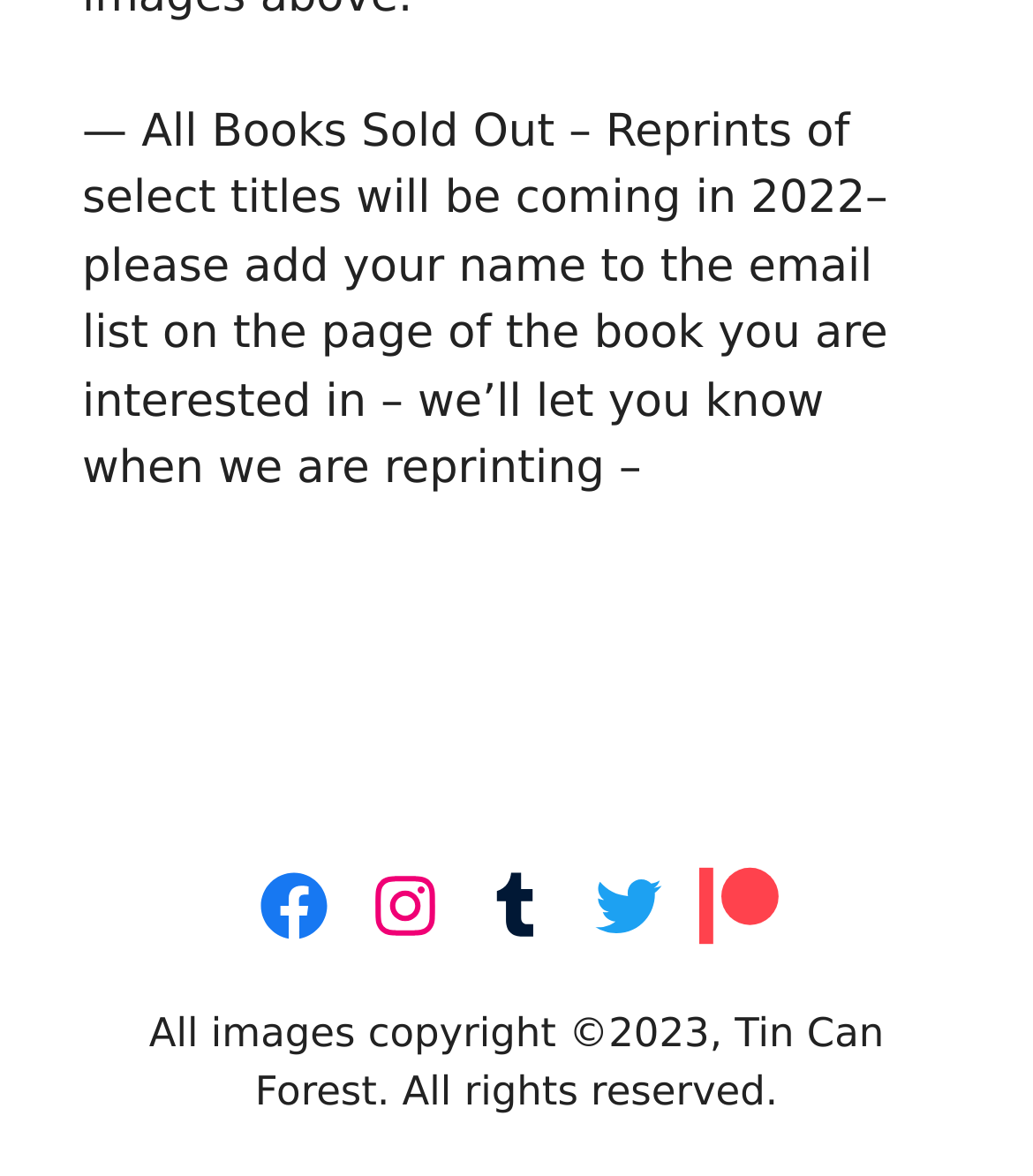Locate the UI element described by Instagram in the provided webpage screenshot. Return the bounding box coordinates in the format (top-left x, top-left y, bottom-right x, bottom-right y), ensuring all values are between 0 and 1.

[0.354, 0.736, 0.431, 0.804]